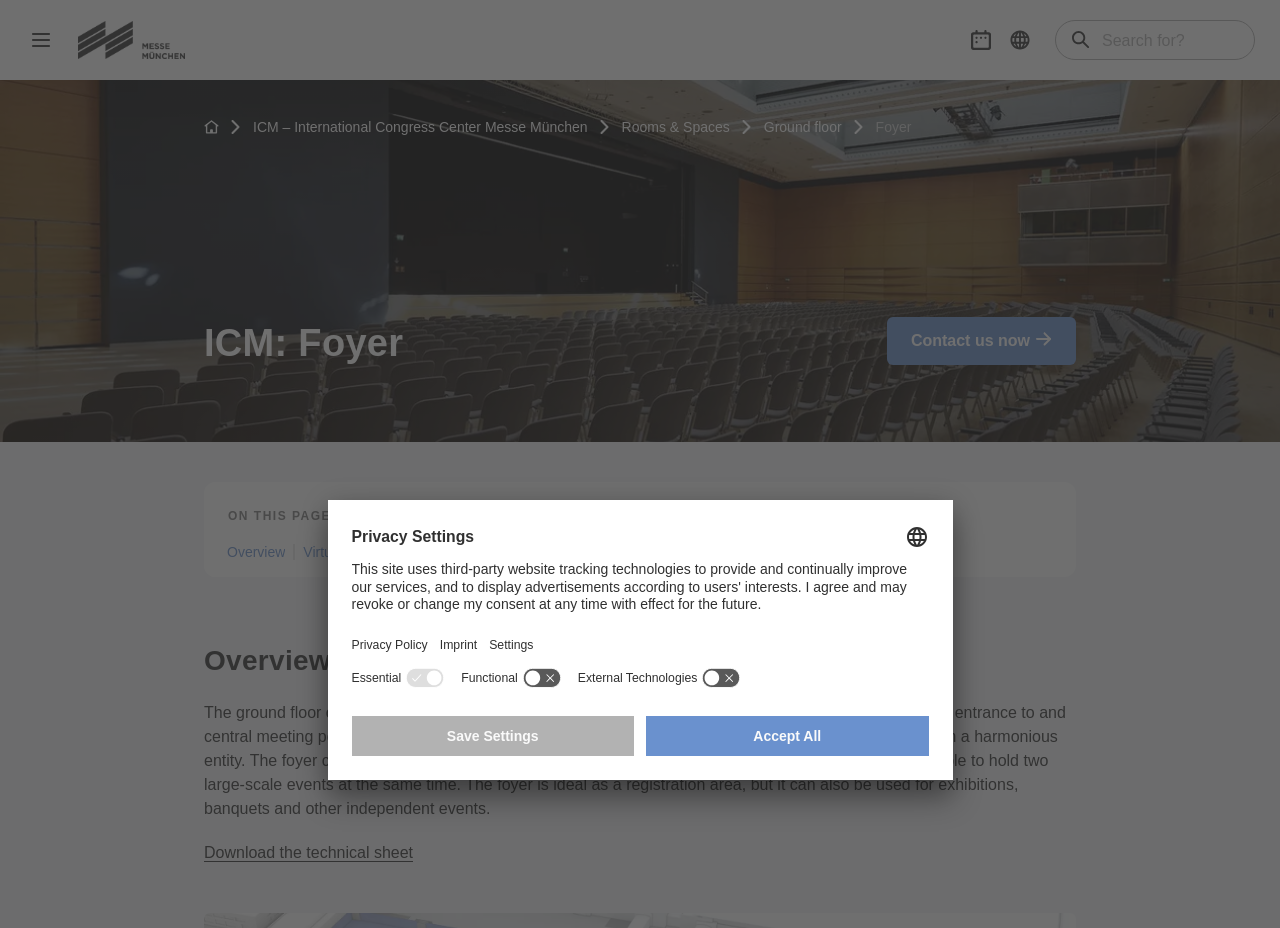Based on the image, provide a detailed response to the question:
What is the name of the congress center?

I found the answer by looking at the navigation path at the top of the webpage, where it says 'ICM – International Congress Center Messe München'.